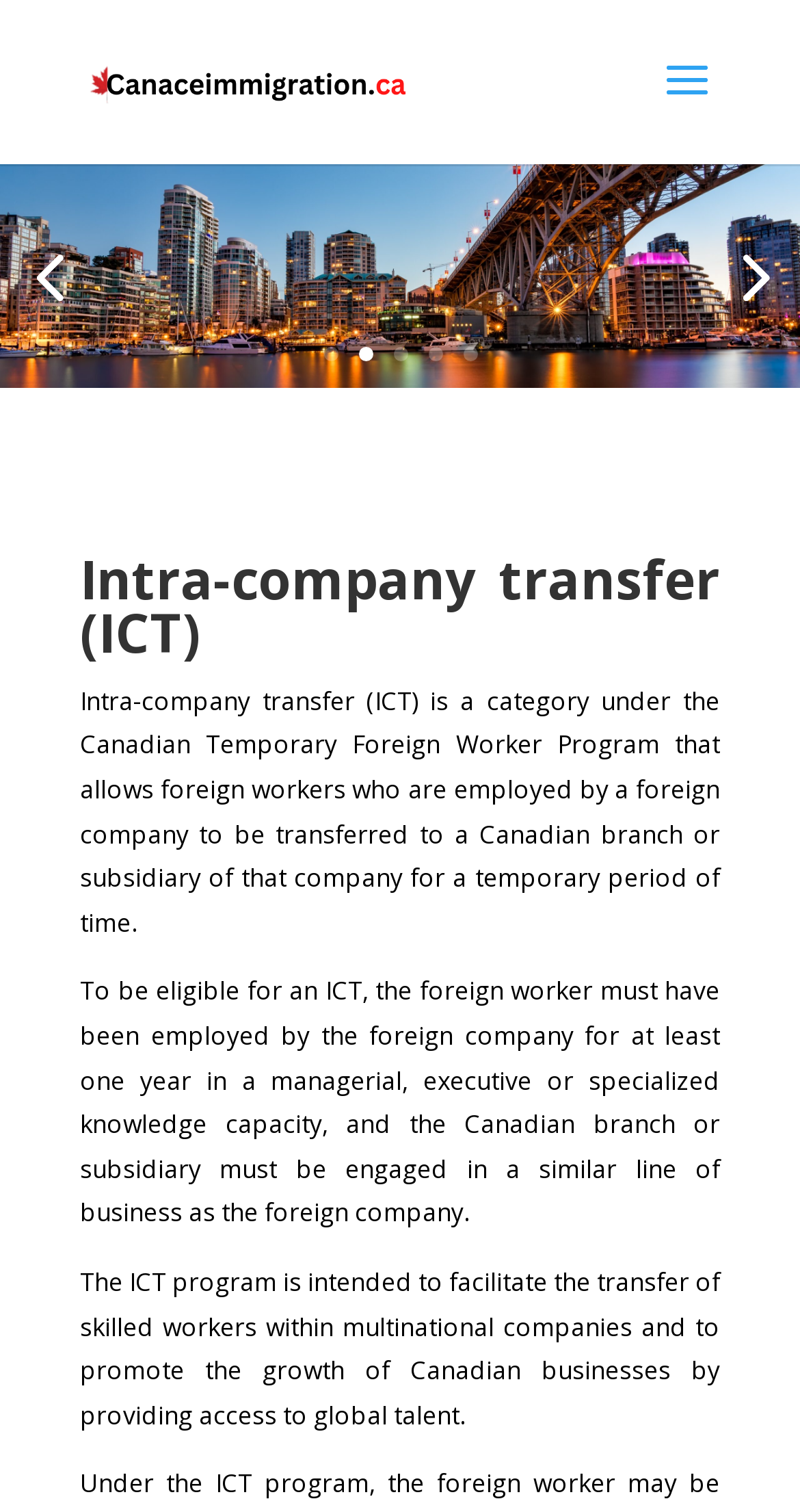Create an elaborate caption for the webpage.

The webpage is about Intra-Company Transfers, a category under the Canadian Temporary Foreign Worker Program. At the top left, there is a link to "canaceimmigration.ca" accompanied by an image with the same name. Below this, there are five links, labeled from "1" to "5", arranged horizontally across the page.

The main content of the page is divided into sections. The first section is a heading that reads "Intra-company transfer (ICT)". Below this heading, there are three paragraphs of text that provide information about the ICT program. The first paragraph explains the purpose of the program, which is to allow foreign workers to be transferred to a Canadian branch or subsidiary of their company for a temporary period. The second paragraph outlines the eligibility criteria for an ICT, including the requirement that the foreign worker must have been employed by the foreign company for at least one year in a managerial, executive, or specialized knowledge capacity. The third paragraph describes the intent of the ICT program, which is to facilitate the transfer of skilled workers within multinational companies and to promote the growth of Canadian businesses.

Overall, the webpage provides detailed information about the Intra-Company Transfer program, its eligibility criteria, and its purpose.